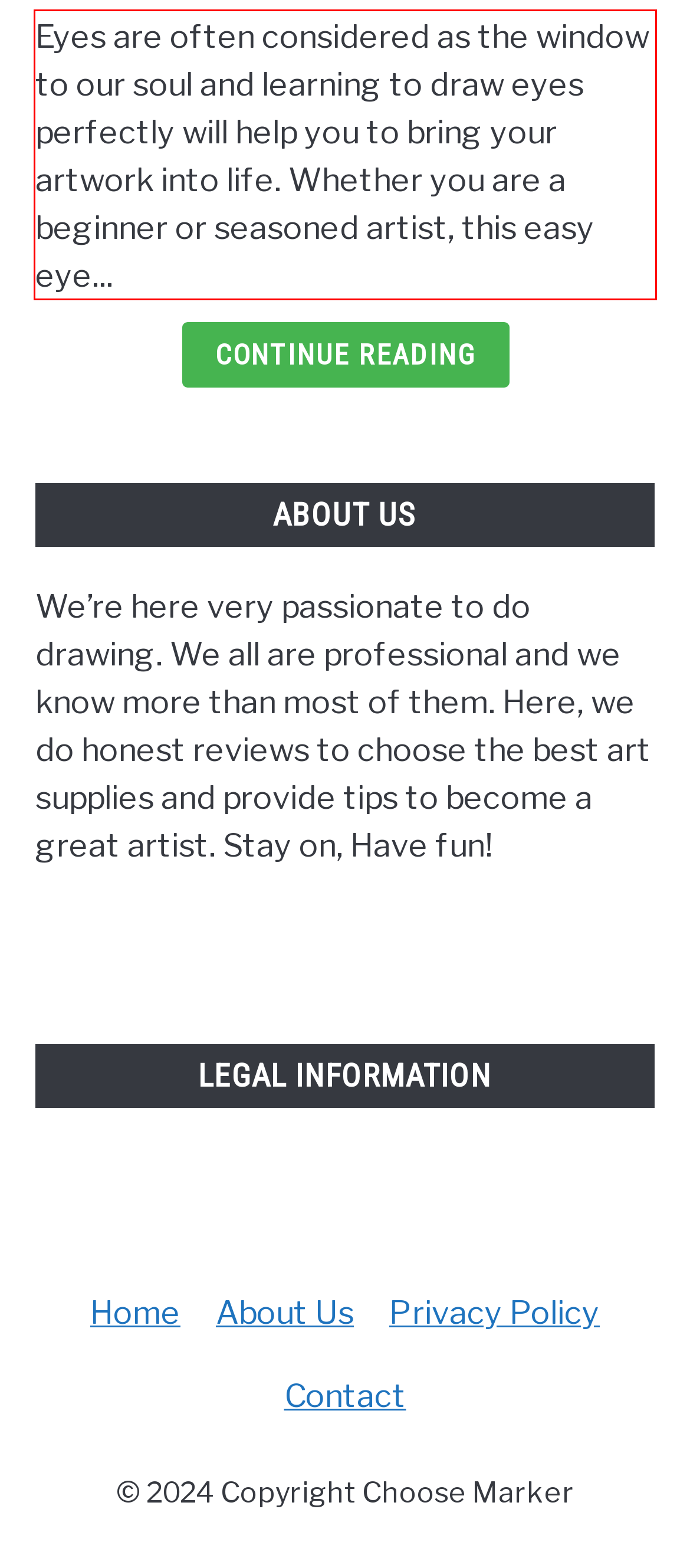Please perform OCR on the text within the red rectangle in the webpage screenshot and return the text content.

Eyes are often considered as the window to our soul and learning to draw eyes perfectly will help you to bring your artwork into life. Whether you are a beginner or seasoned artist, this easy eye...